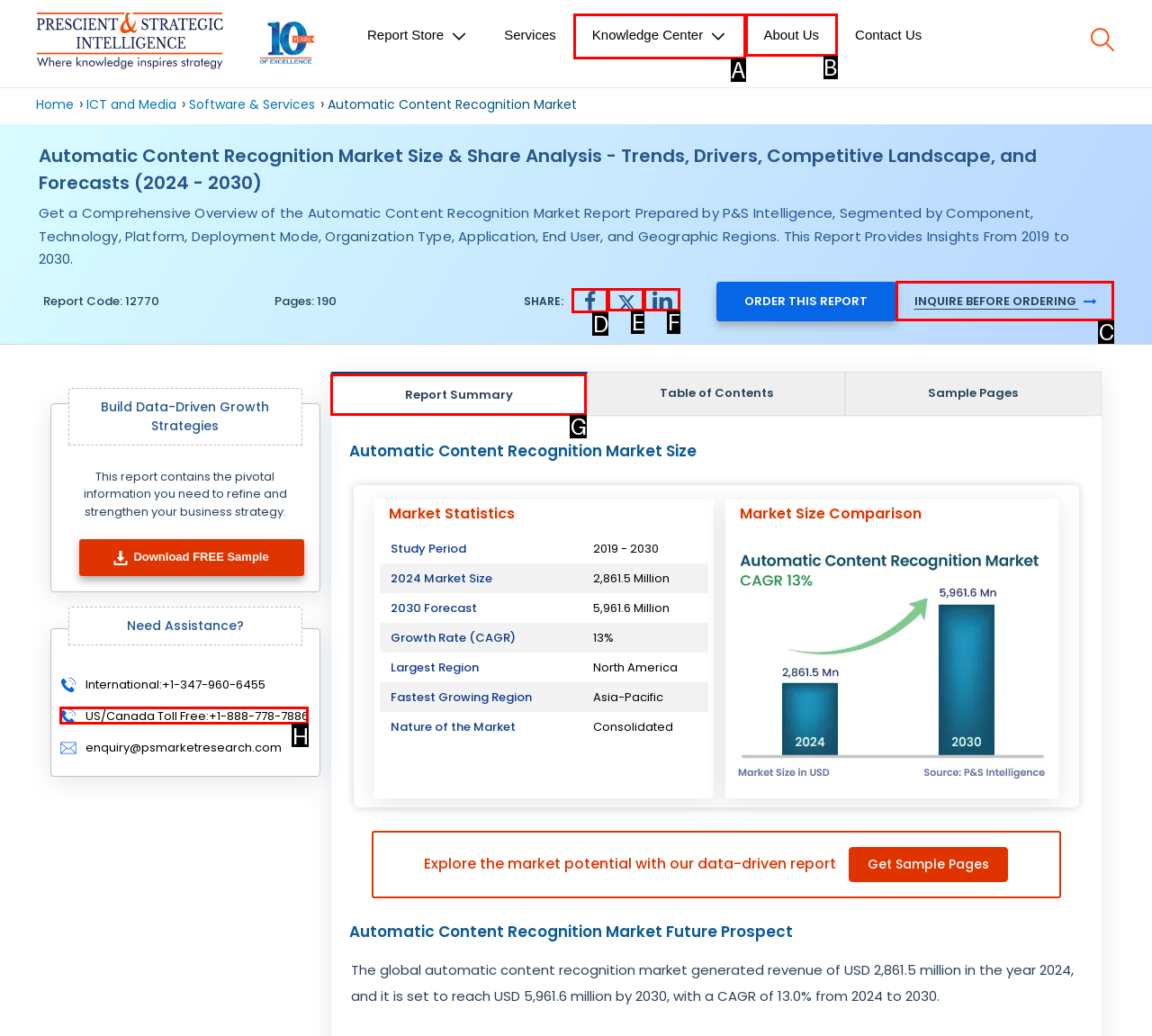Tell me which one HTML element best matches the description: About Us Answer with the option's letter from the given choices directly.

B